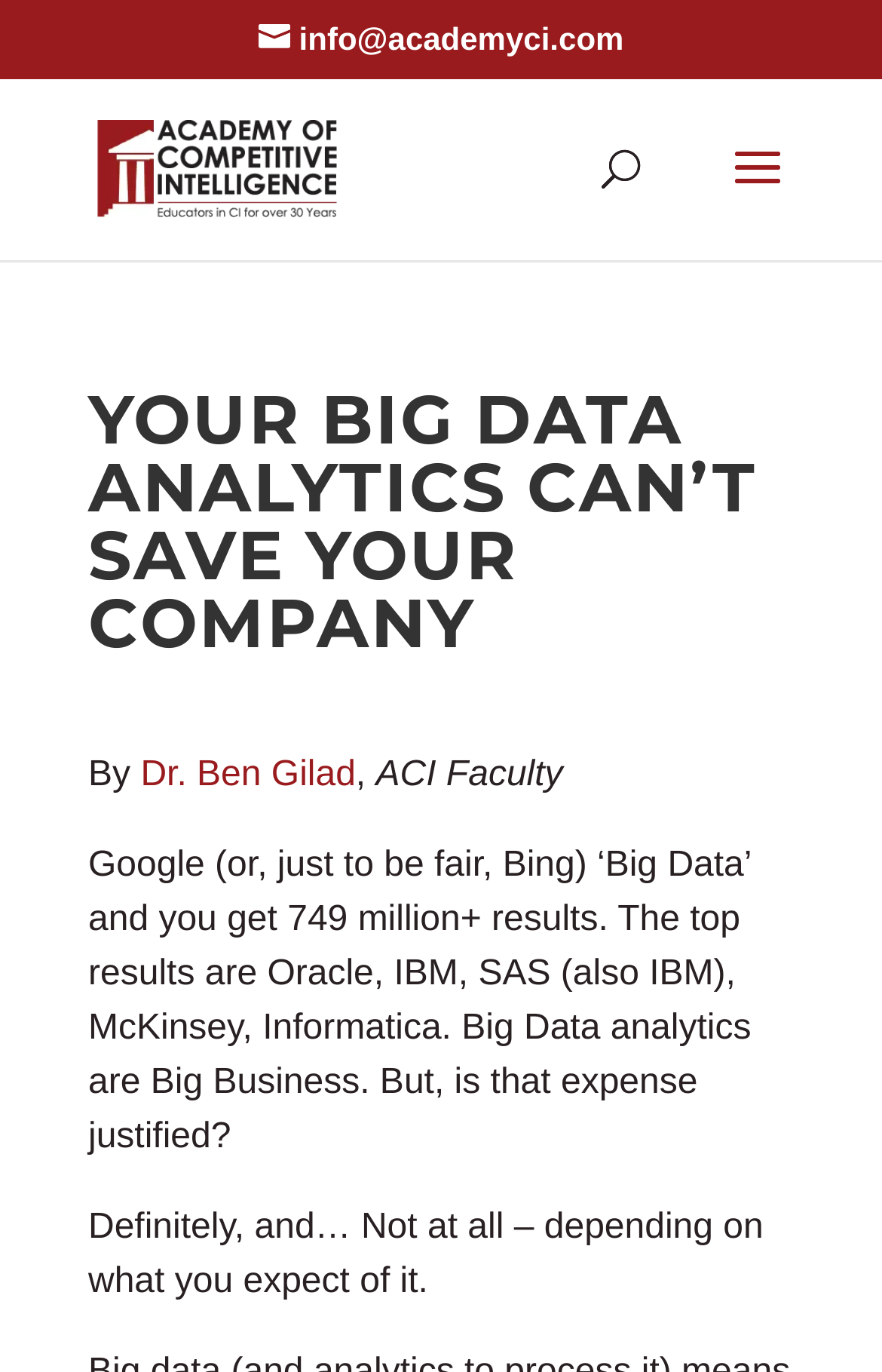How many results does Google return for 'Big Data'?
Give a detailed explanation using the information visible in the image.

The number of results can be found in the StaticText element with the text 'Google (or, just to be fair, Bing) ‘Big Data’ and you get 749 million+ results.', which is part of the article content.